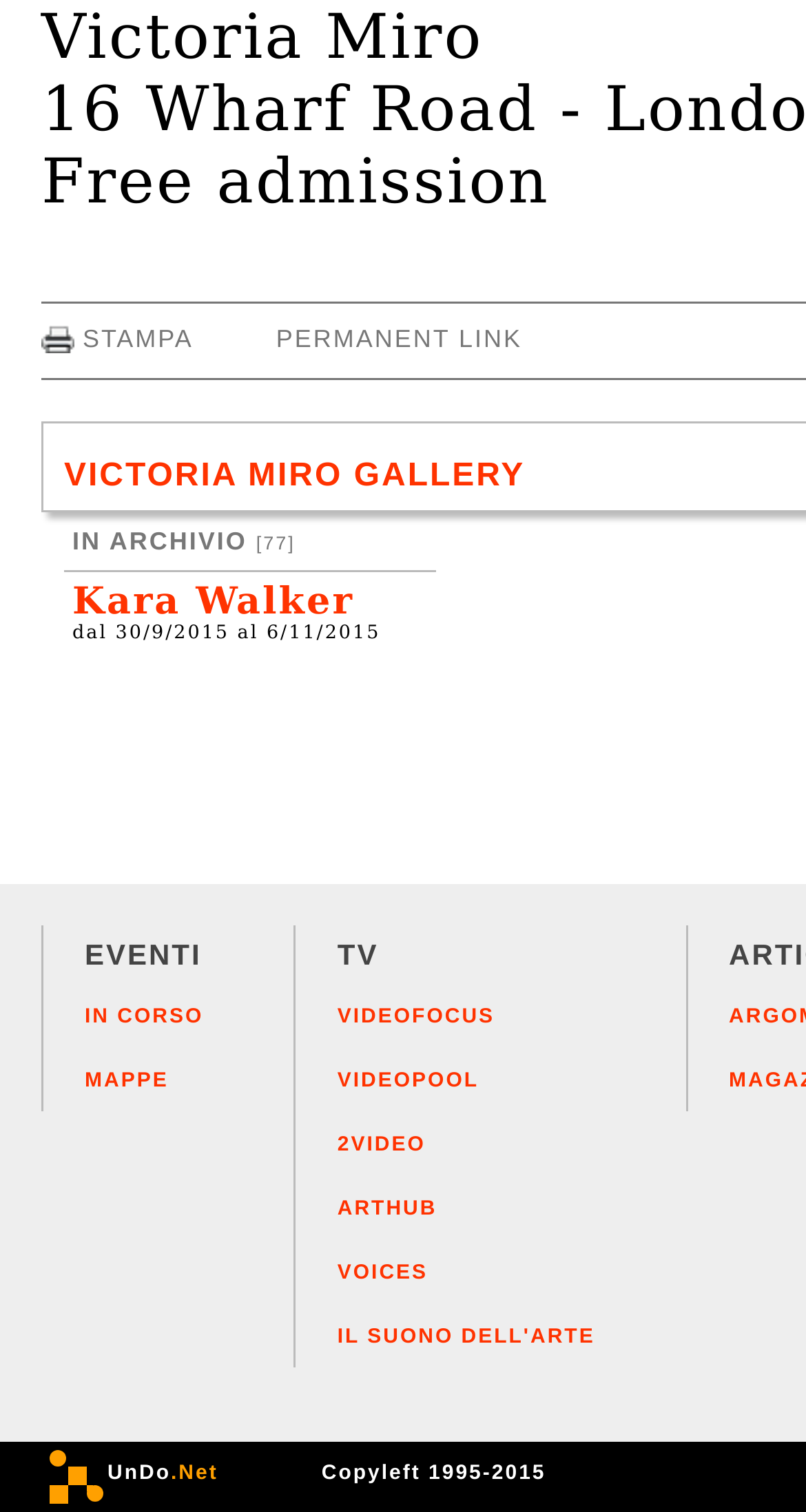What is the category of the link 'VIDEOFOCUS'?
Deliver a detailed and extensive answer to the question.

The category of the link 'VIDEOFOCUS' can be found by looking at the link element 'VIDEOFOCUS' with a bounding box coordinate of [0.419, 0.666, 0.614, 0.681], and then reading the adjacent static text element 'TV' with a bounding box coordinate of [0.419, 0.621, 0.47, 0.643].